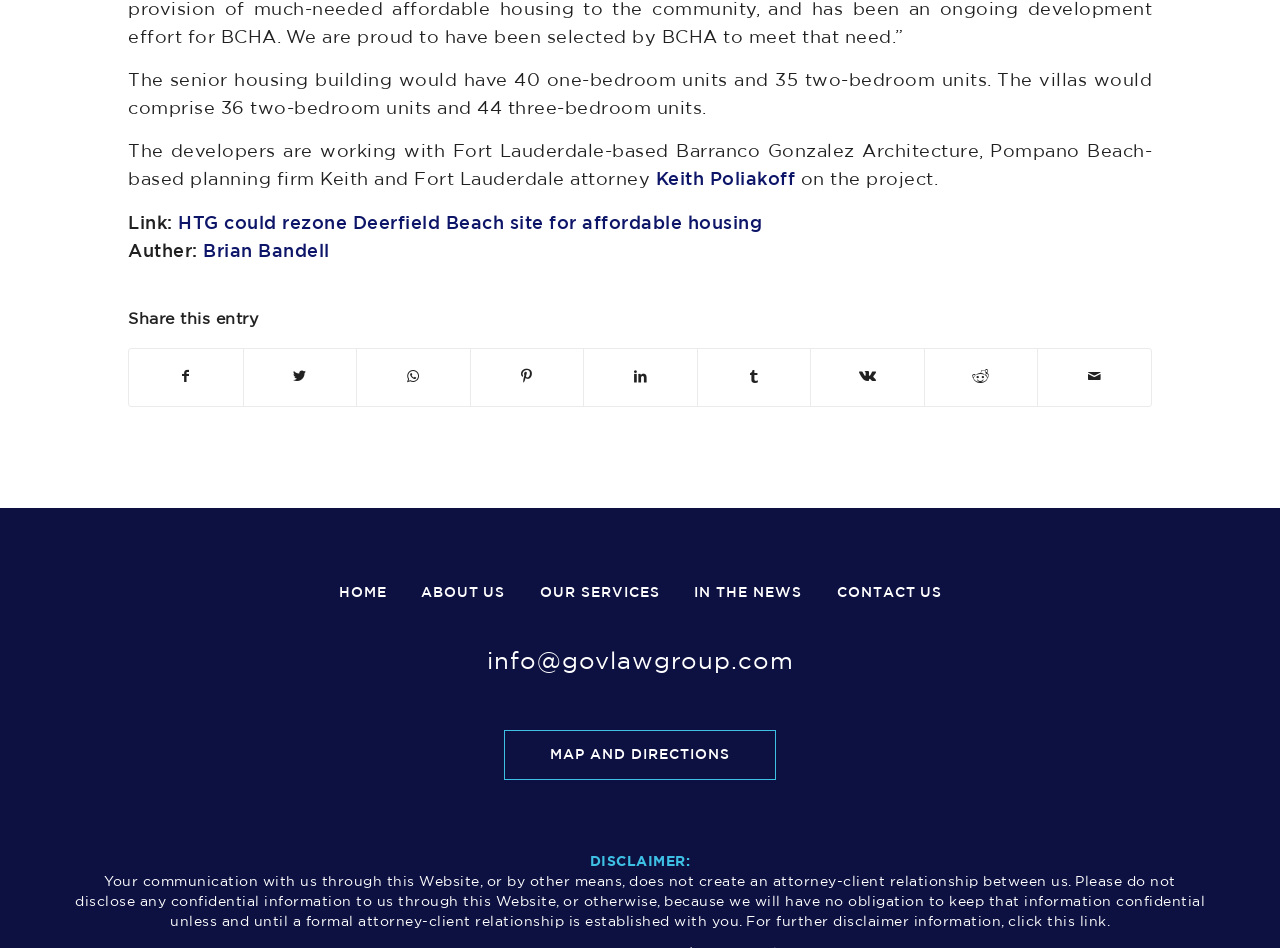Locate the bounding box of the UI element with the following description: "Share on Reddit".

[0.723, 0.369, 0.81, 0.428]